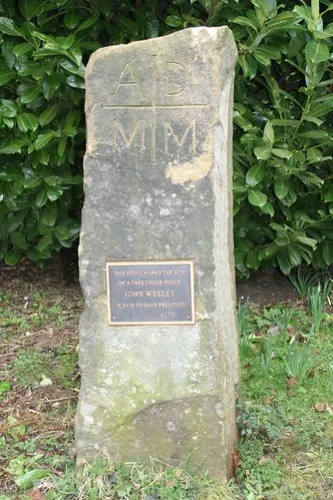What do the initials 'AB' and 'MM' likely represent?
Please provide a detailed and thorough answer to the question.

The caption suggests that the initials 'AB' and 'MM' on the stone monument likely represent significant religious meanings, possibly related to the Methodist movement or John Wesley's preaching.